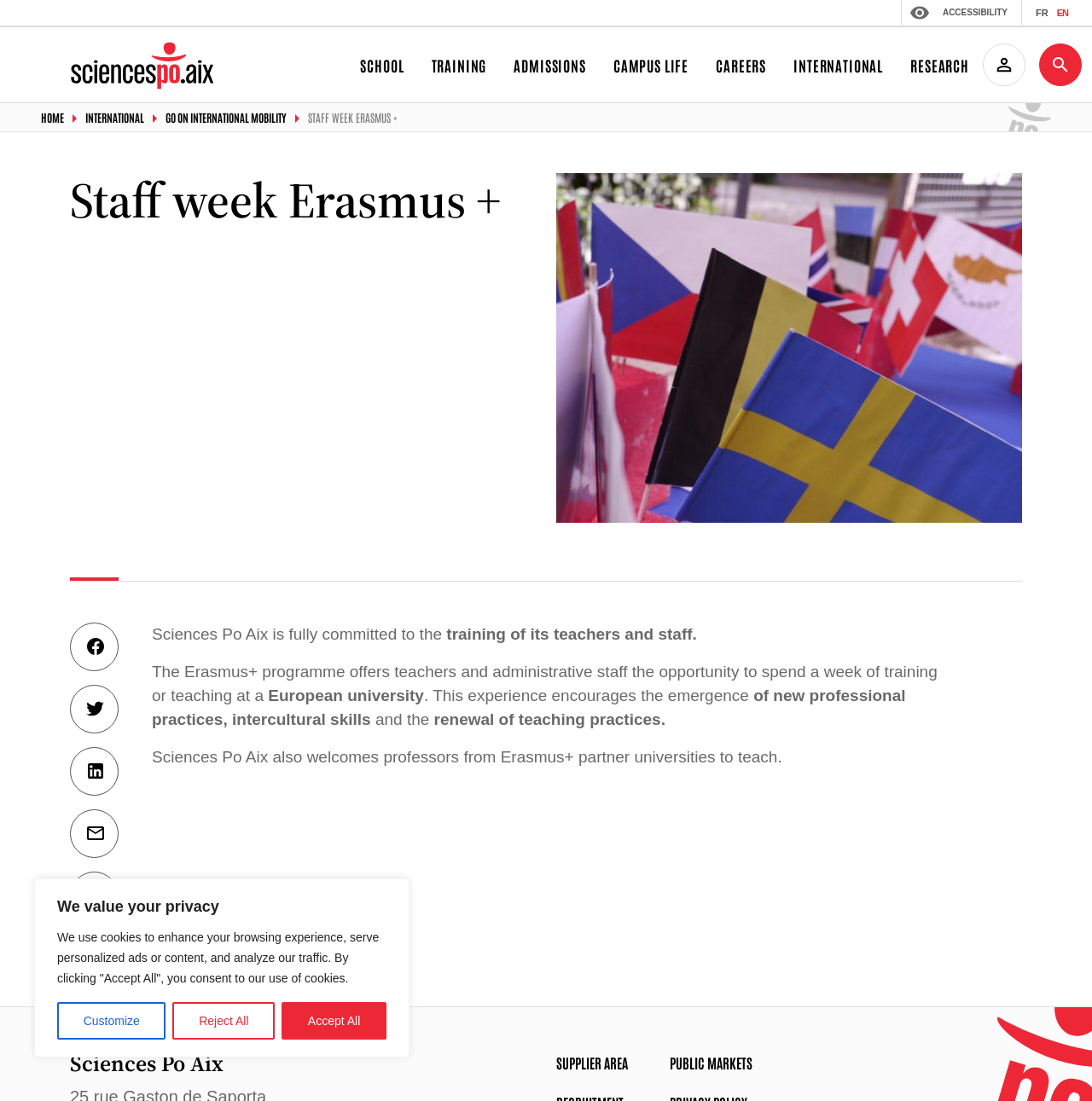What is the purpose of the Erasmus+ programme?
Please ensure your answer is as detailed and informative as possible.

I found the answer by reading the text on the webpage, which states that 'The Erasmus+ programme offers teachers and administrative staff the opportunity to spend a week of training or teaching at a European university.' This indicates that the purpose of the Erasmus+ programme is to provide training or teaching opportunities at a European university.